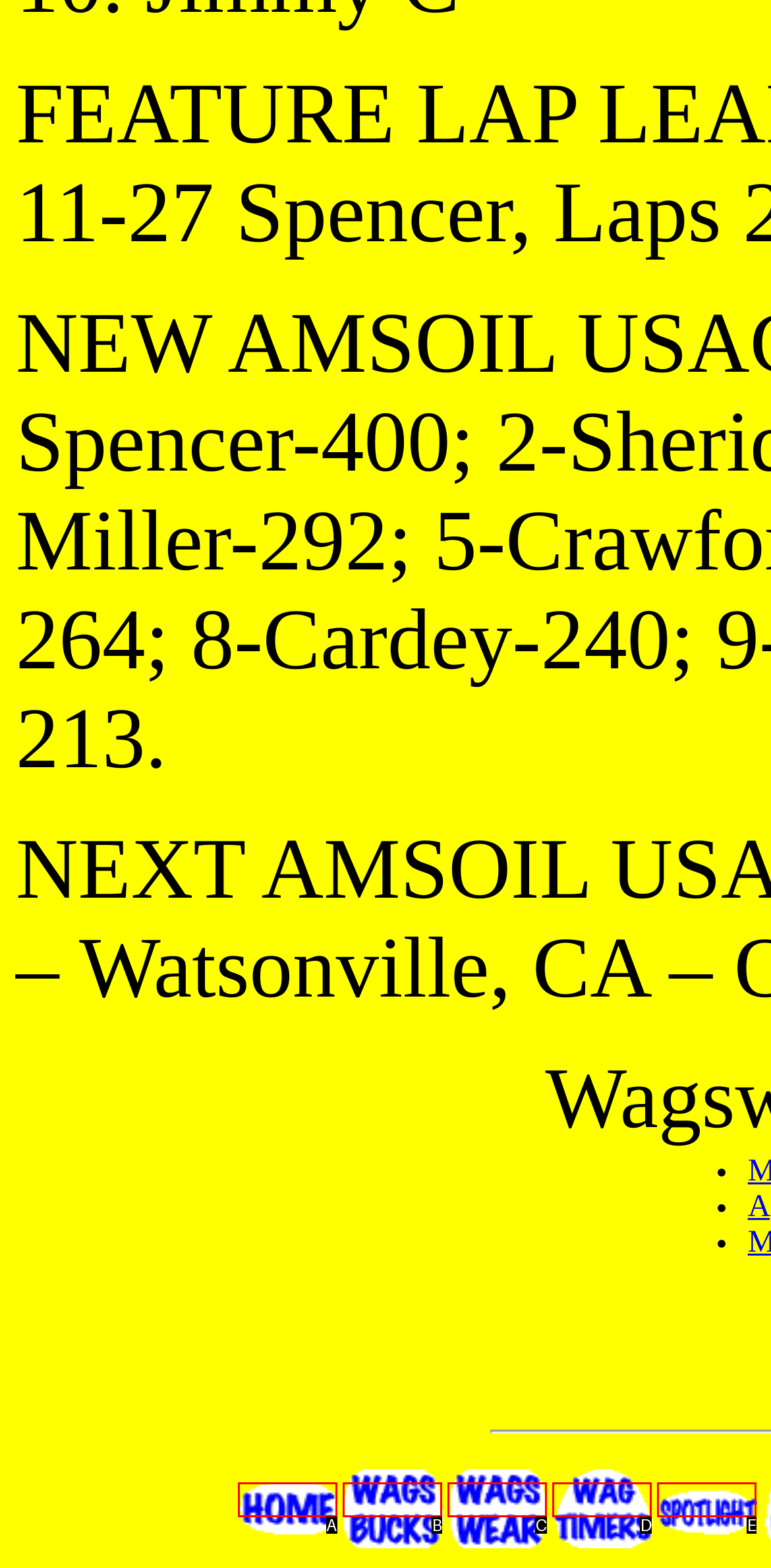Identify the HTML element that corresponds to the following description: name="img103". Provide the letter of the correct option from the presented choices.

D